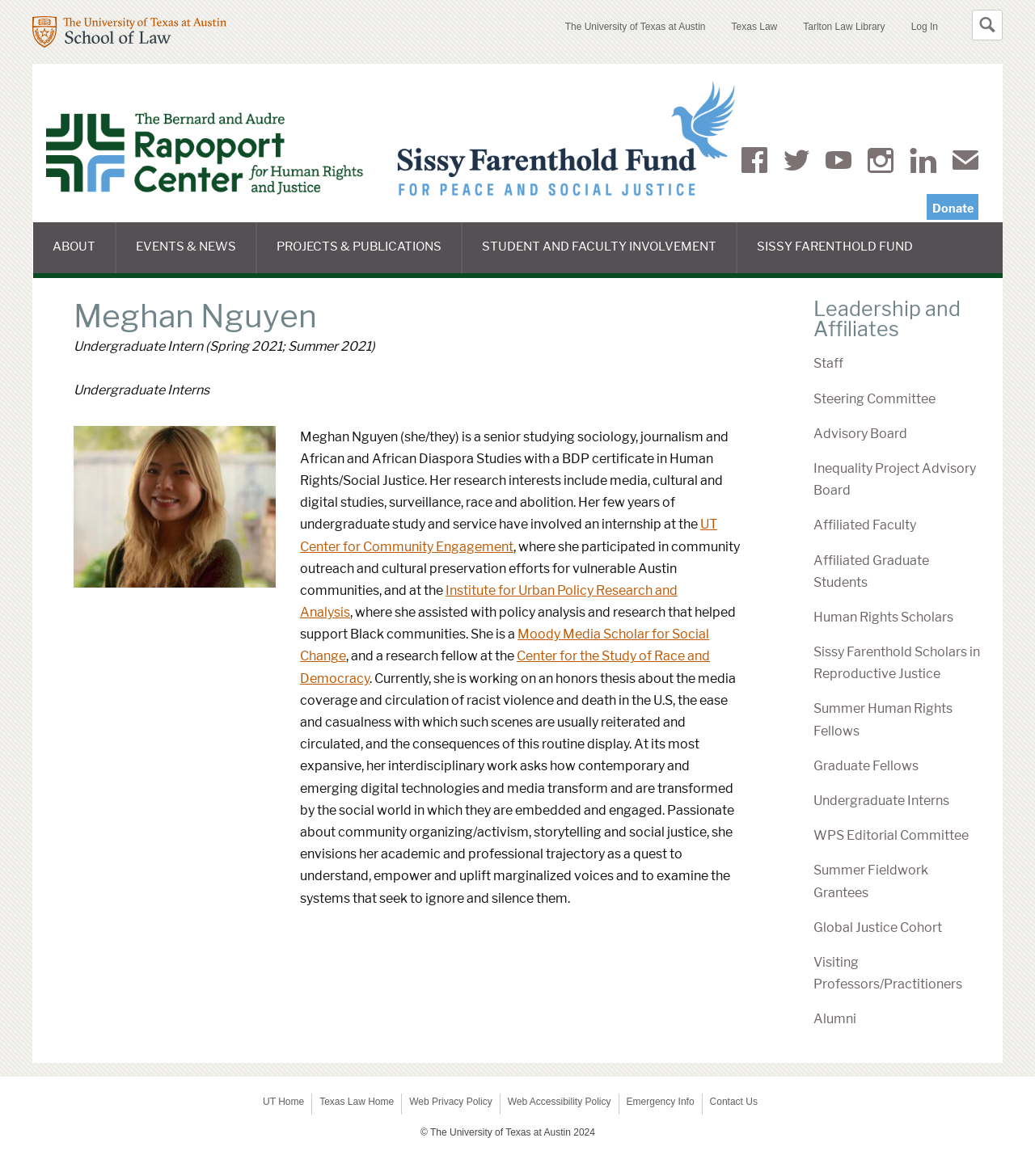How many types of students are involved?
Please provide a comprehensive answer based on the visual information in the image.

I counted the number of links under the 'STUDENT AND FACULTY INVOLVEMENT' list item, which are 'Law Students', 'Graduate Students', 'Undergraduate Students', and 'Non-UT Students'. There are 4 types of students involved.